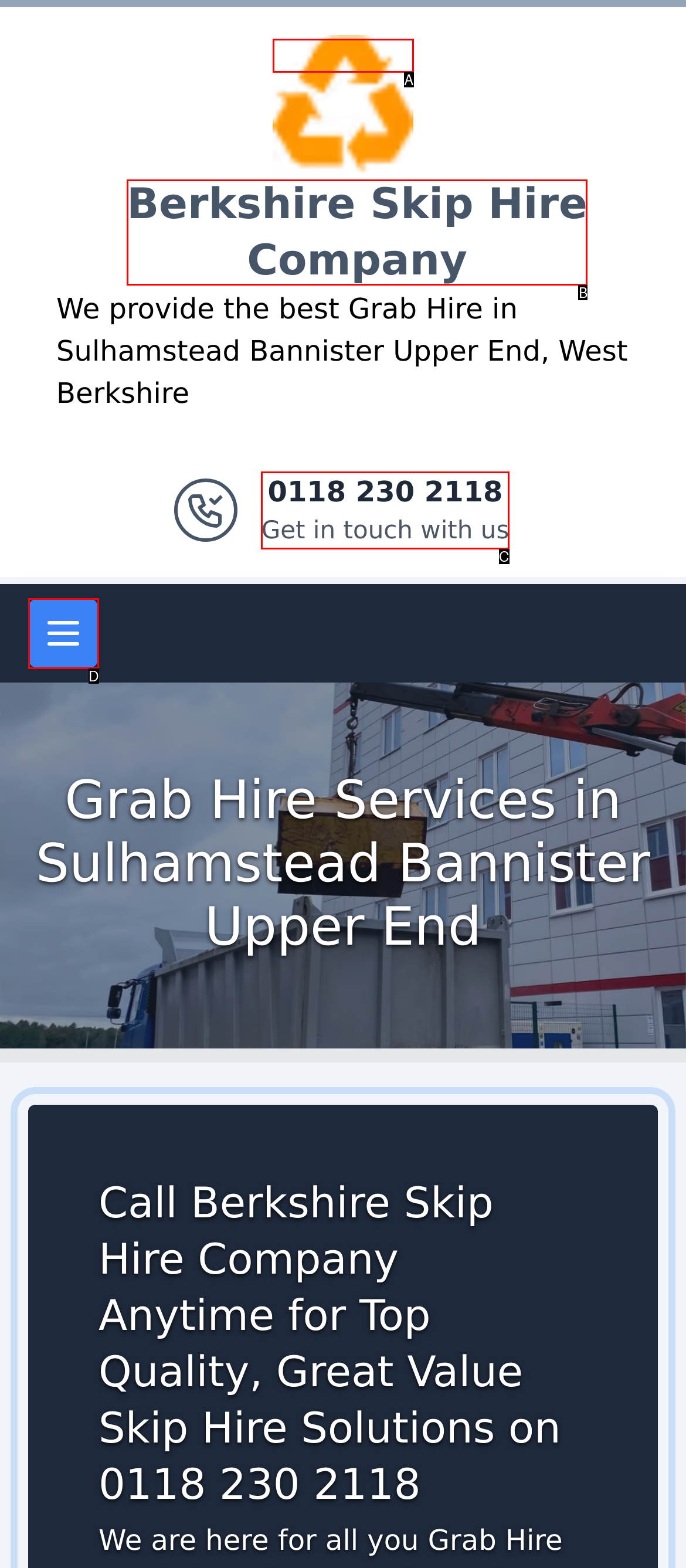Choose the option that aligns with the description: Logo
Respond with the letter of the chosen option directly.

A